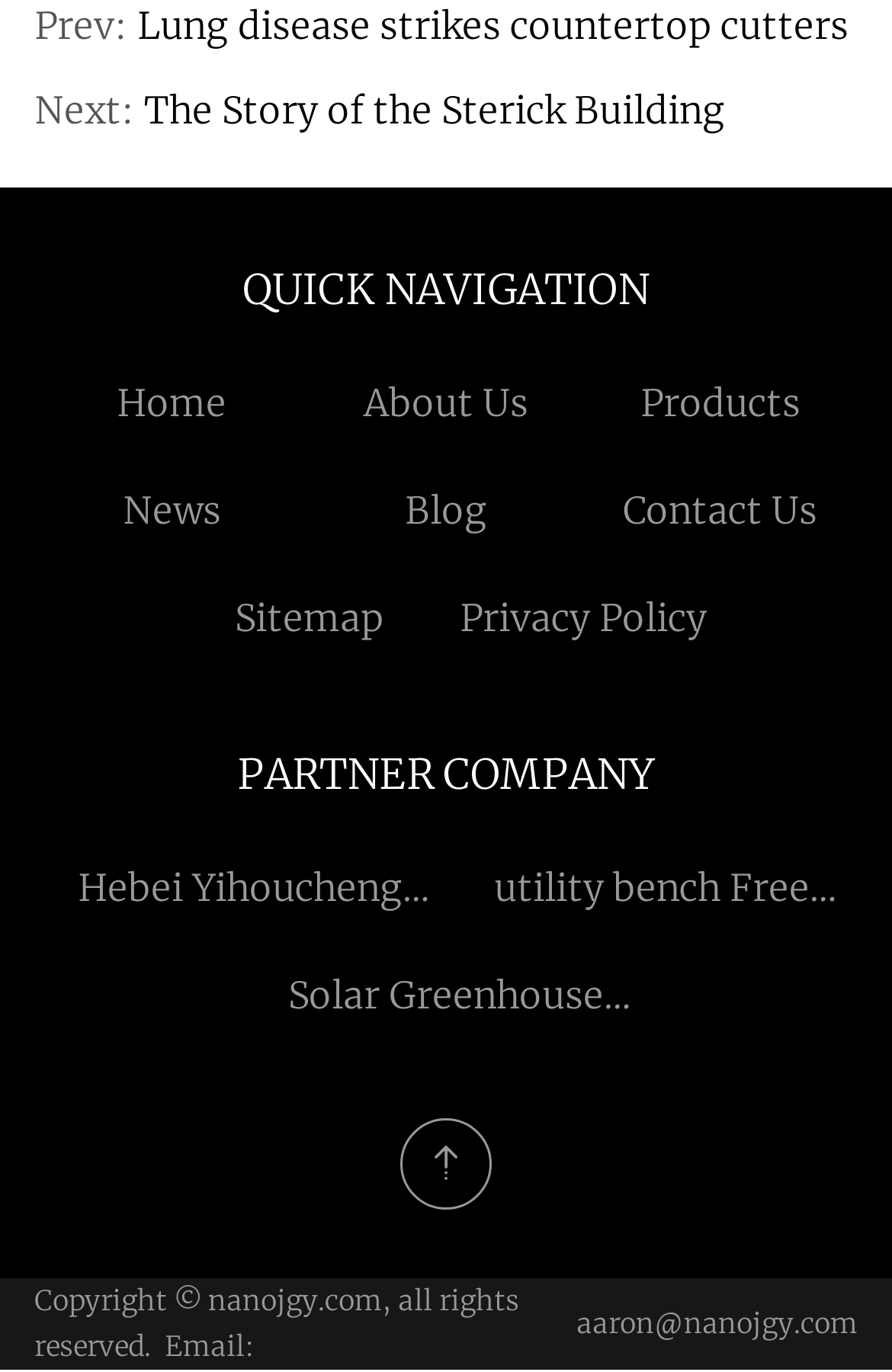What is the title of the first news article?
Please respond to the question with as much detail as possible.

At the top of the webpage, there is a link with the text 'Lung disease strikes countertop cutters', which is the title of the first news article.